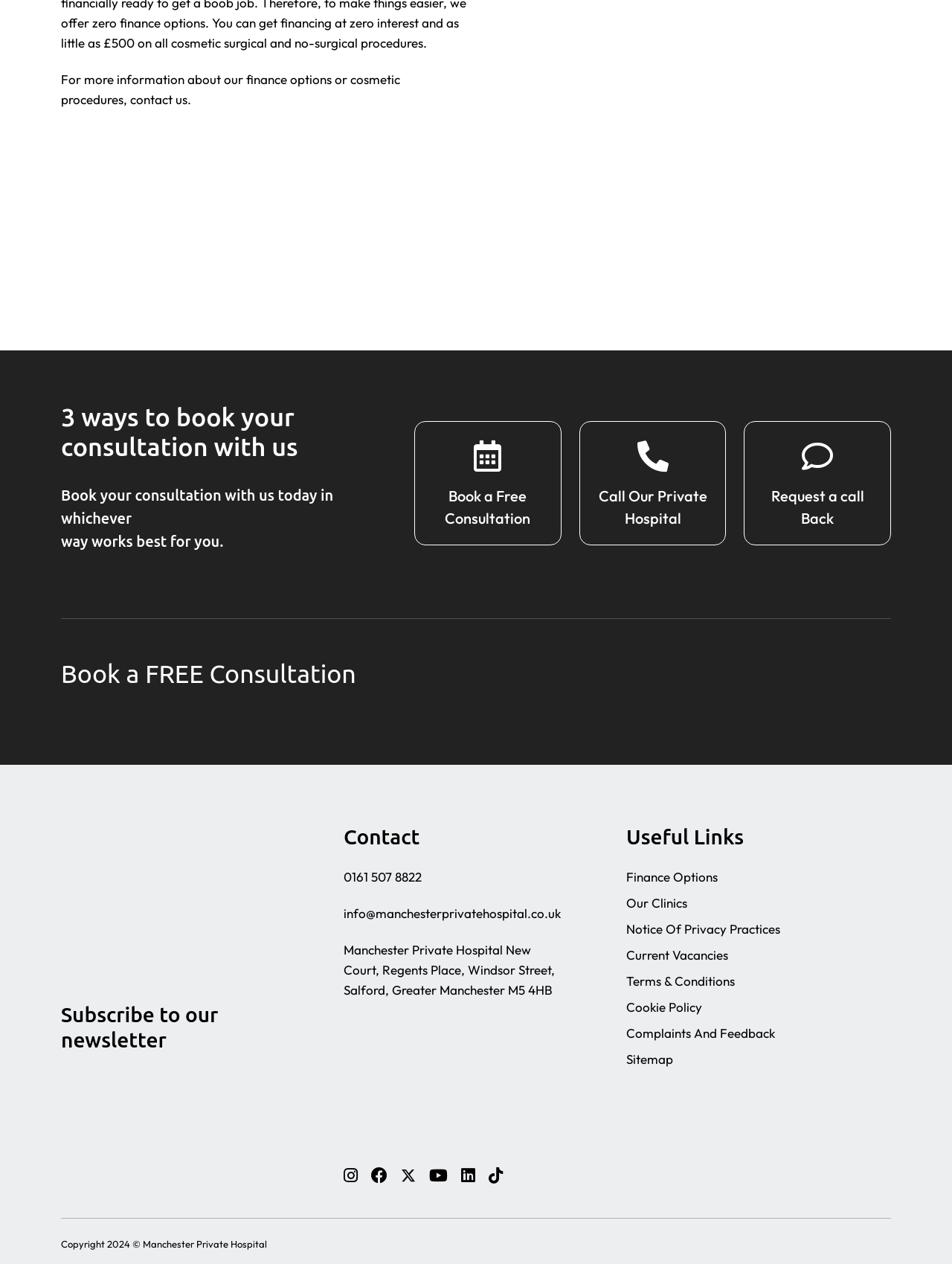Use a single word or phrase to answer the following:
What is the rating of the hospital by CQC?

Good